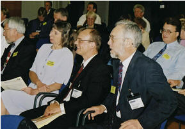What is attached to the suits of the three men?
Utilize the information in the image to give a detailed answer to the question.

The name badges are visibly attached to the suits of the three men, indicating that they are participants or speakers at the occasion, and likely have a specific role or identity at the conference.